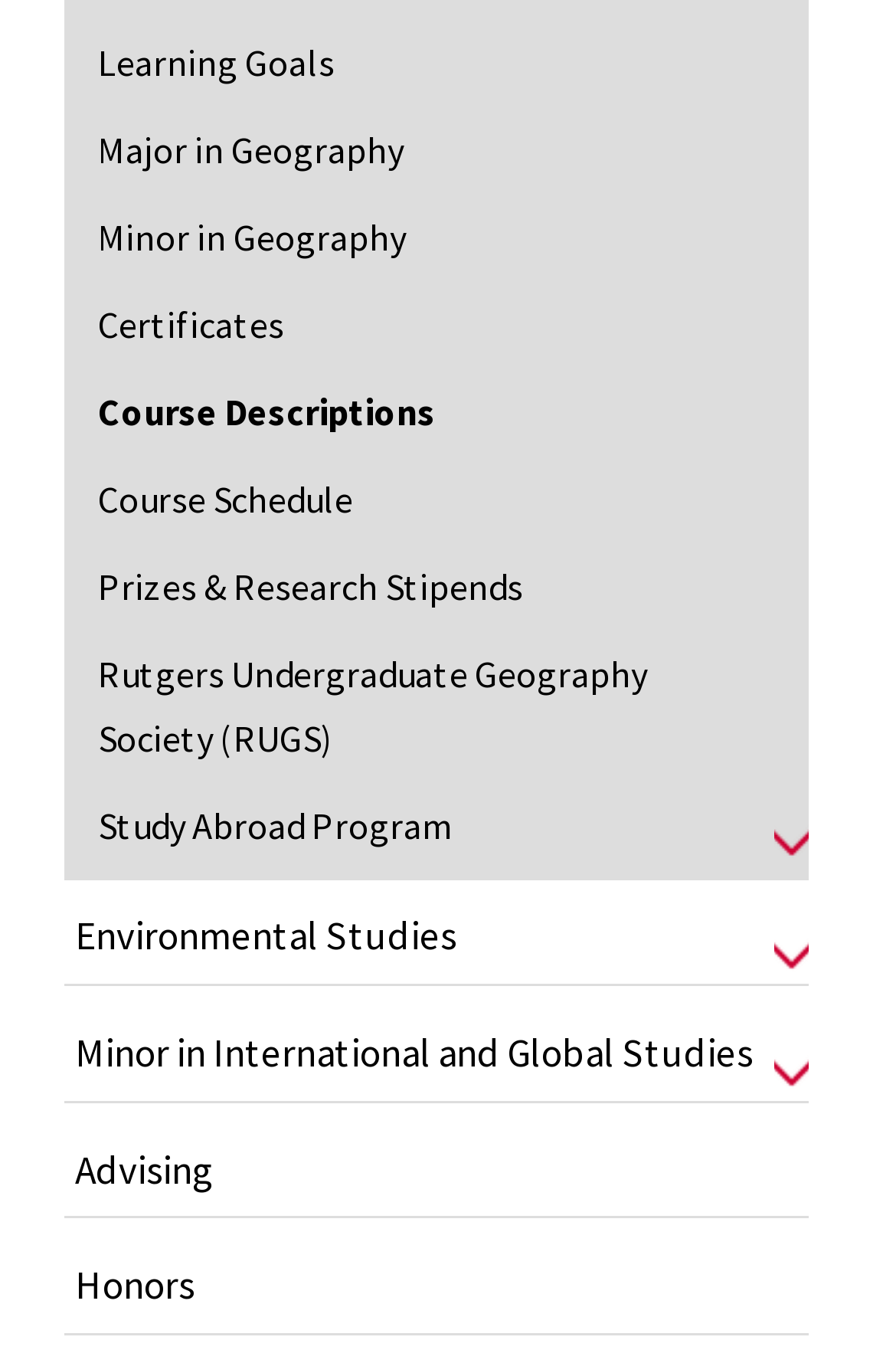Determine the bounding box coordinates for the area that needs to be clicked to fulfill this task: "Explore Study Abroad Program". The coordinates must be given as four float numbers between 0 and 1, i.e., [left, top, right, bottom].

[0.071, 0.573, 0.852, 0.637]